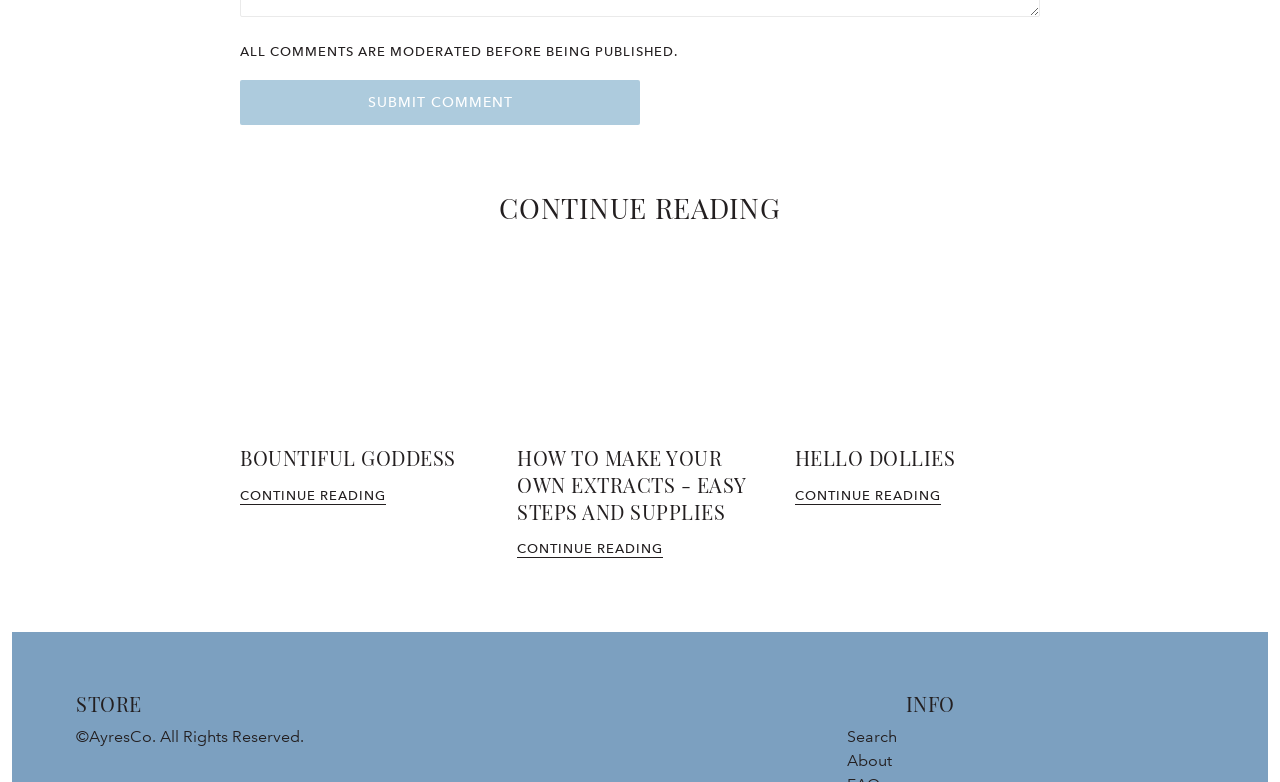Please specify the bounding box coordinates for the clickable region that will help you carry out the instruction: "Read the article about Vahide Perçin ve Ercan Kesal’ın Buluştuğu ‘Aldatmak’ Dizisi".

None